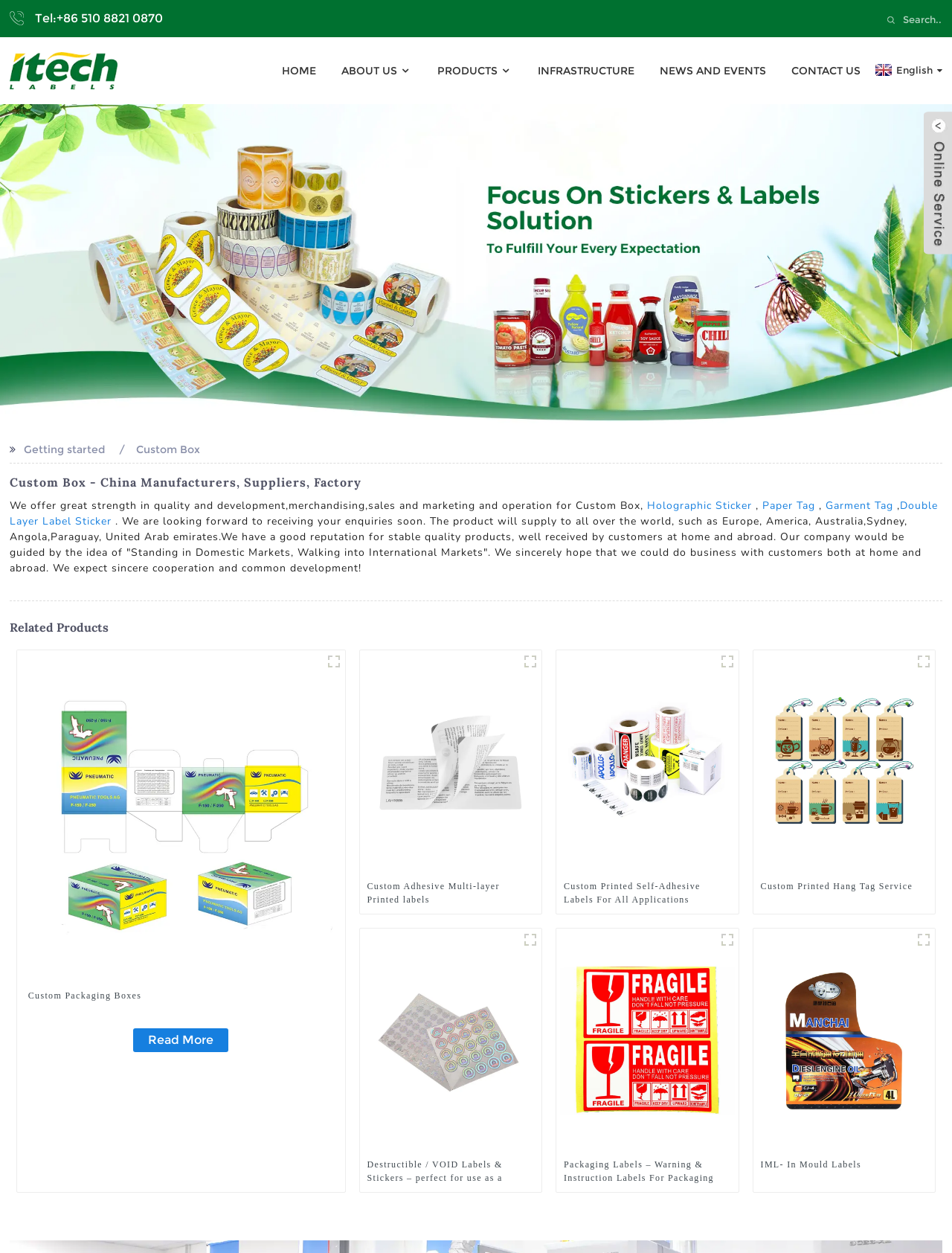Locate the bounding box coordinates of the element you need to click to accomplish the task described by this instruction: "Search for something".

[0.947, 0.009, 0.99, 0.022]